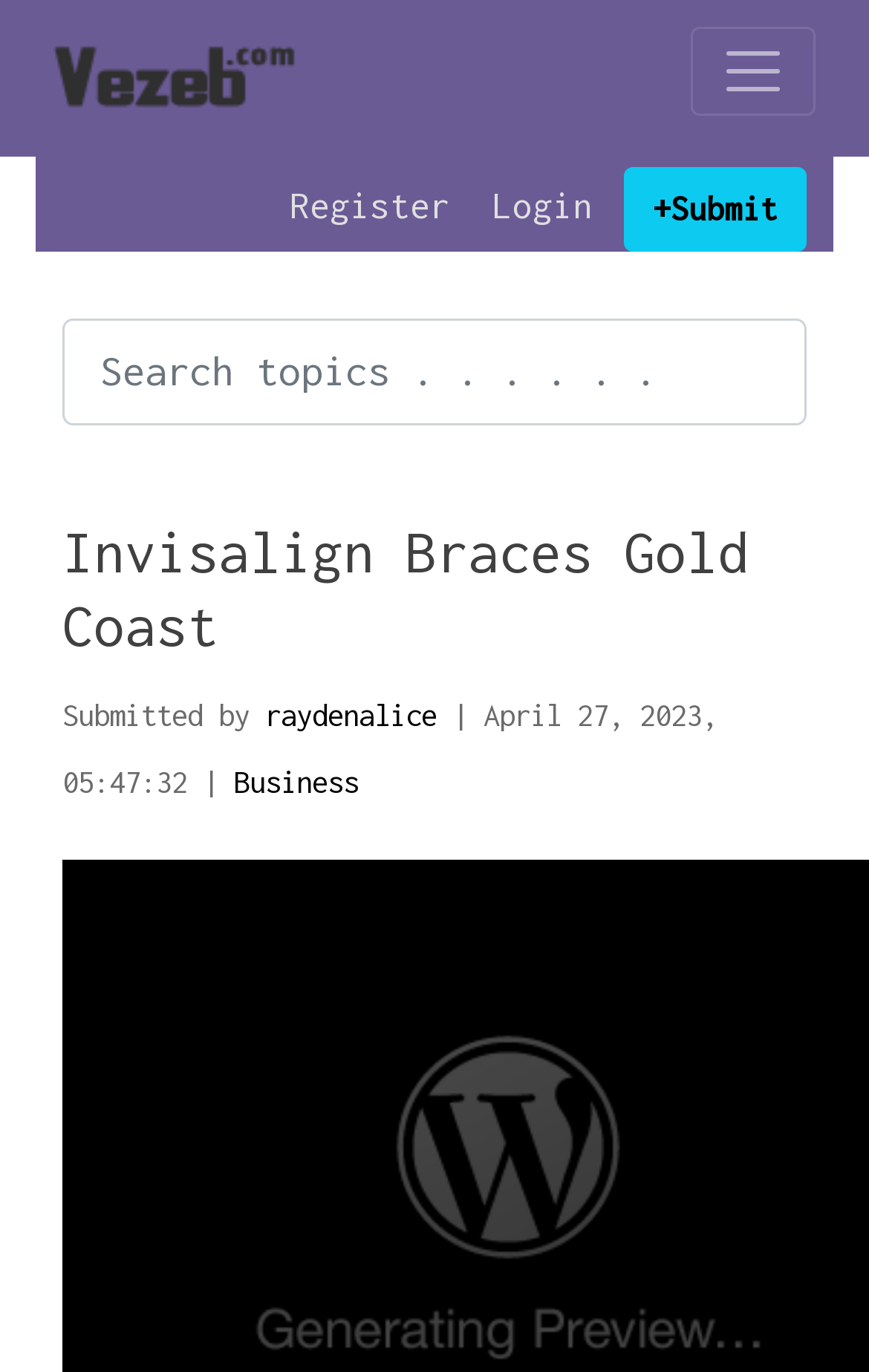Who submitted the content?
Using the information from the image, give a concise answer in one word or a short phrase.

raydenalice